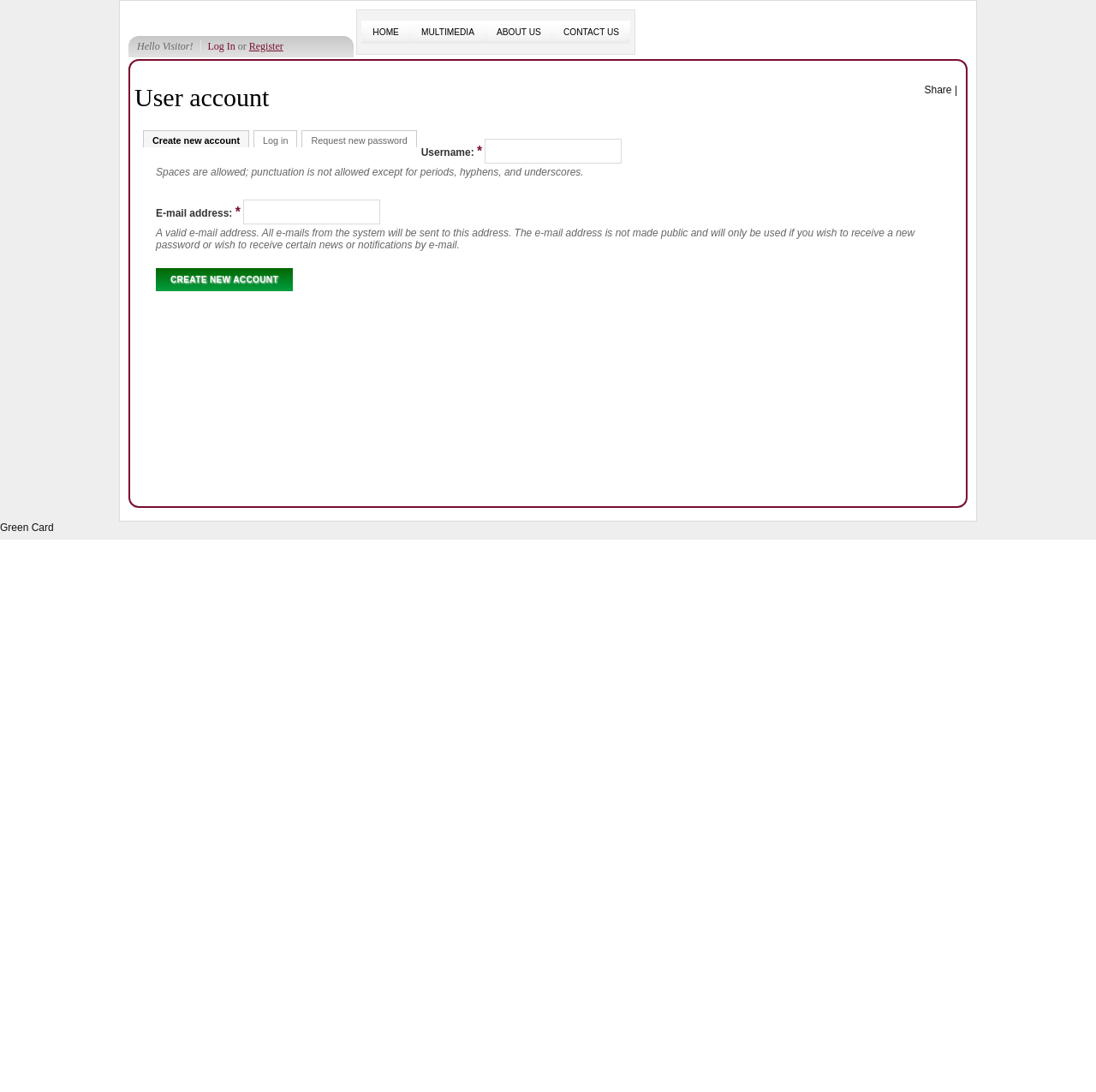Identify the bounding box coordinates of the region I need to click to complete this instruction: "Click on Register".

[0.227, 0.037, 0.258, 0.048]